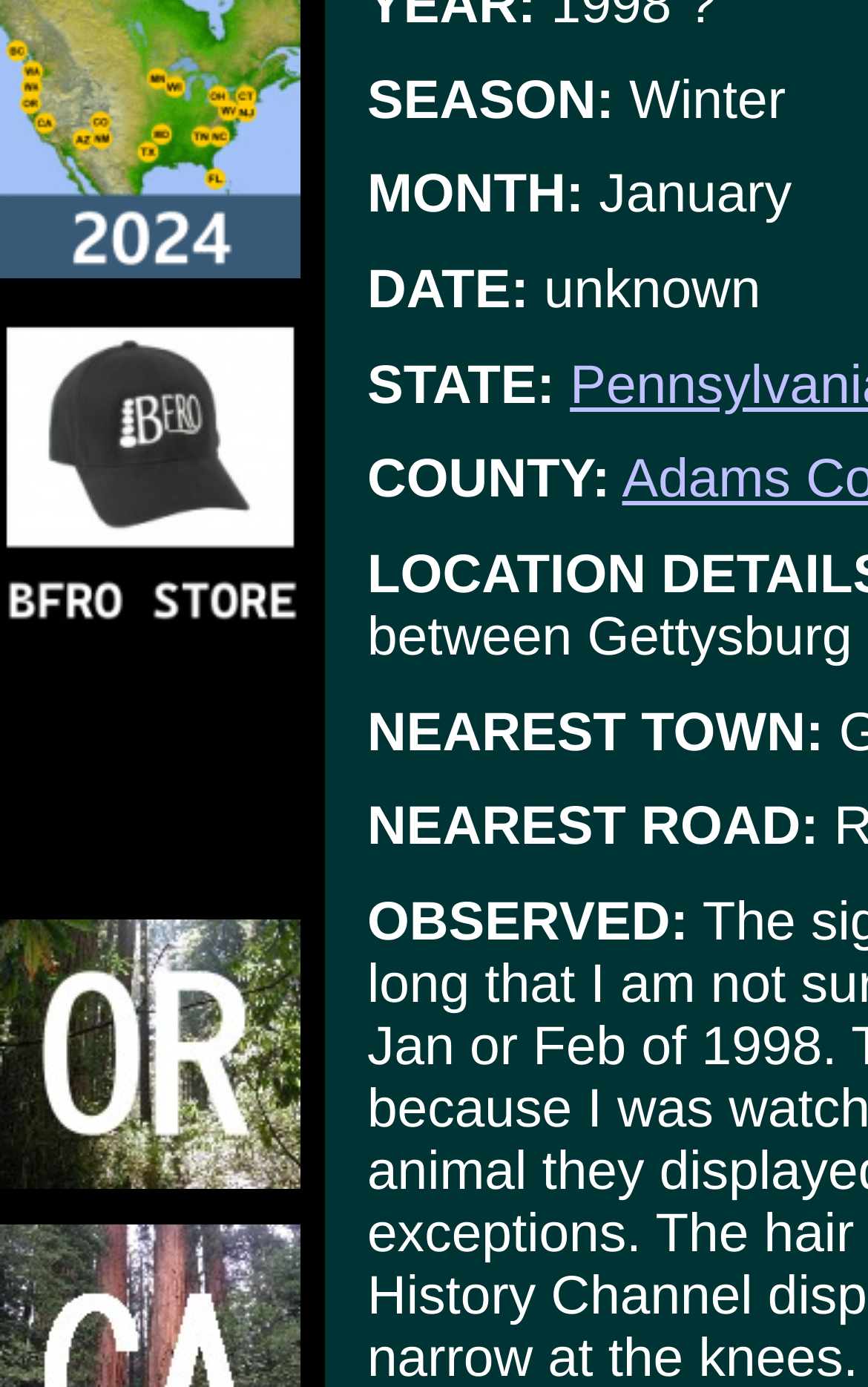Determine the bounding box of the UI component based on this description: "alt="BFRO STORE"". The bounding box coordinates should be four float values between 0 and 1, i.e., [left, top, right, bottom].

[0.0, 0.438, 0.346, 0.464]